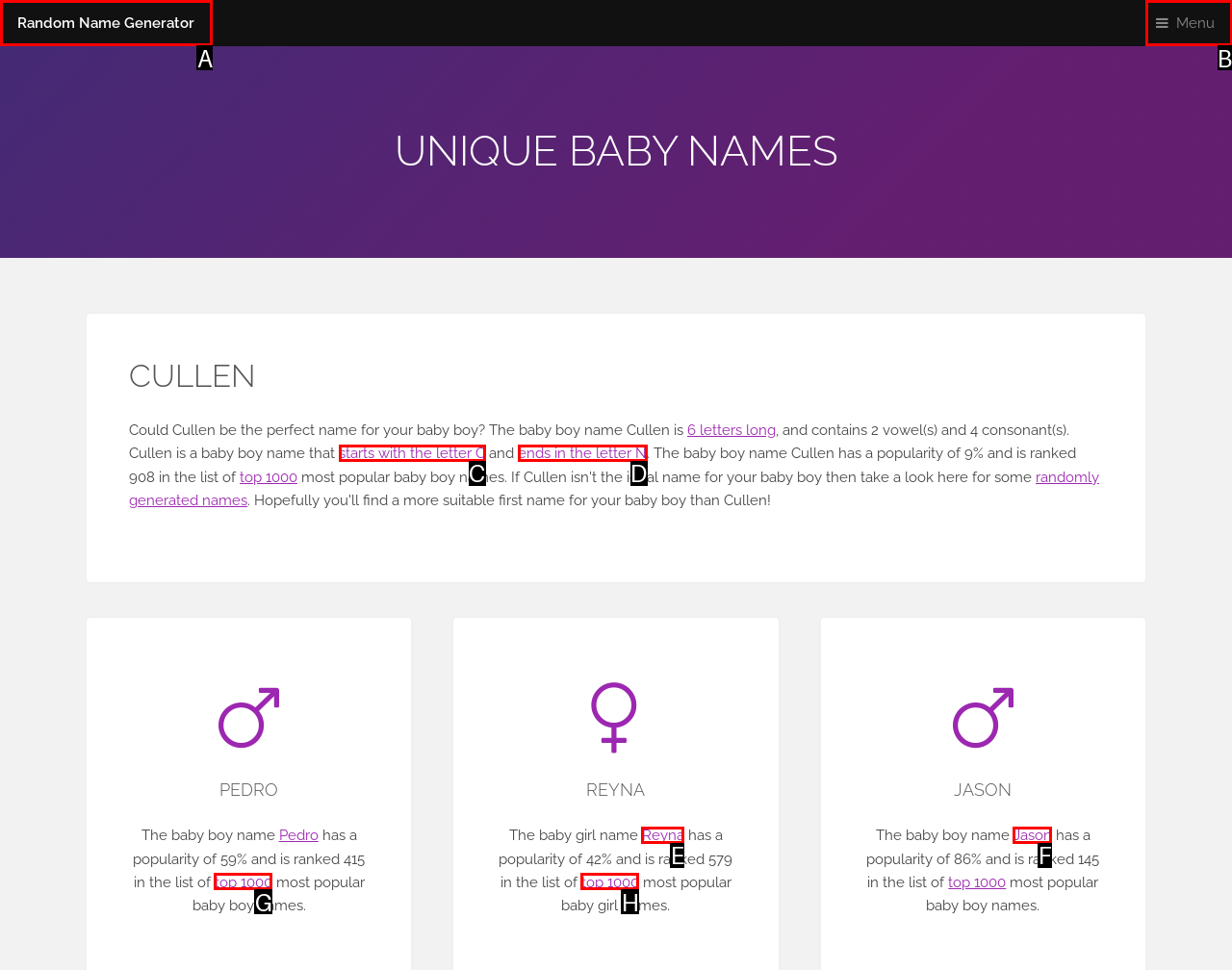Given the description: ends in the letter N, select the HTML element that best matches it. Reply with the letter of your chosen option.

D